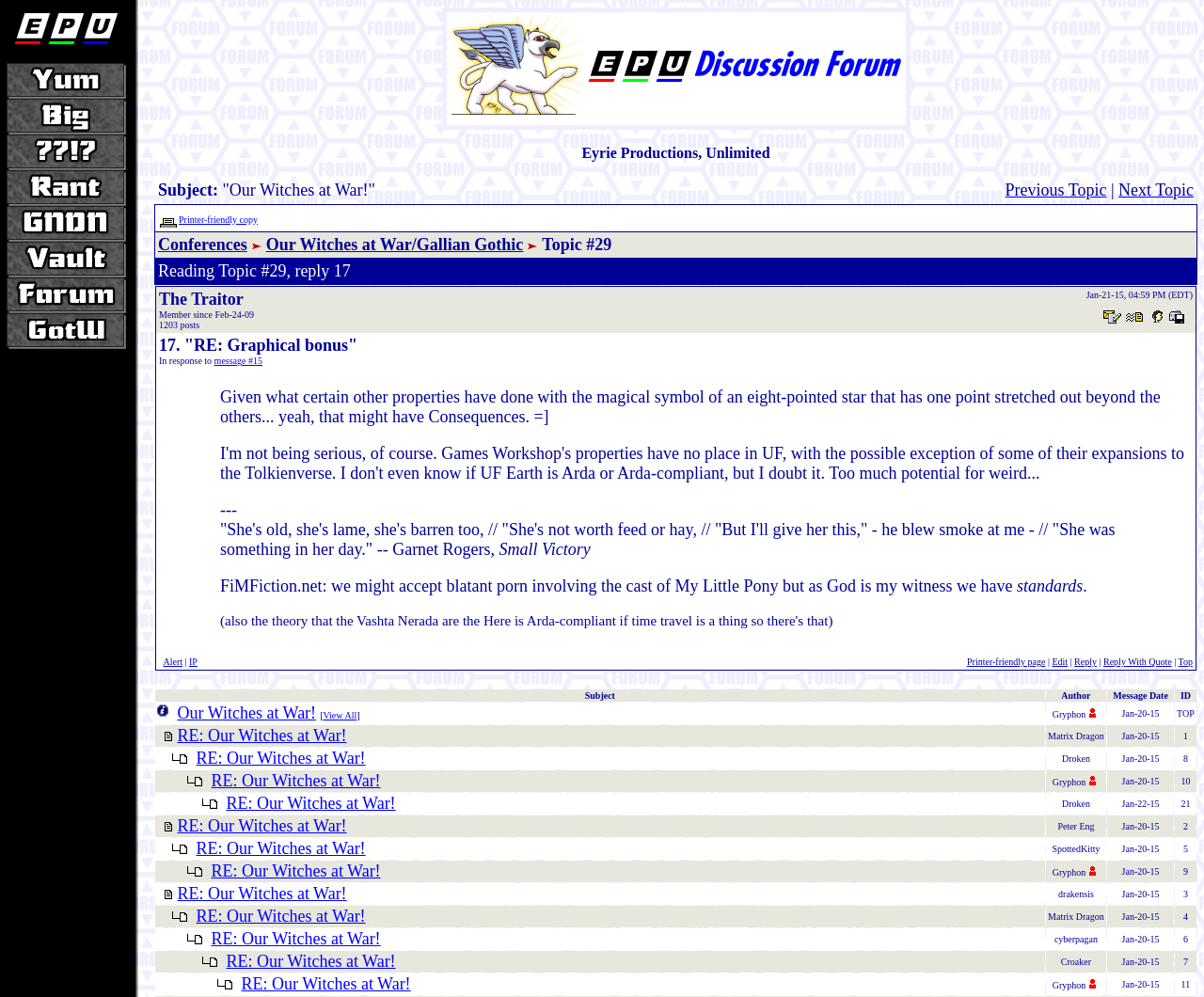Identify the bounding box coordinates for the region of the element that should be clicked to carry out the instruction: "Click on EPU Foyer link". The bounding box coordinates should be four float numbers between 0 and 1, i.e., [left, top, right, bottom].

[0.005, 0.035, 0.128, 0.051]